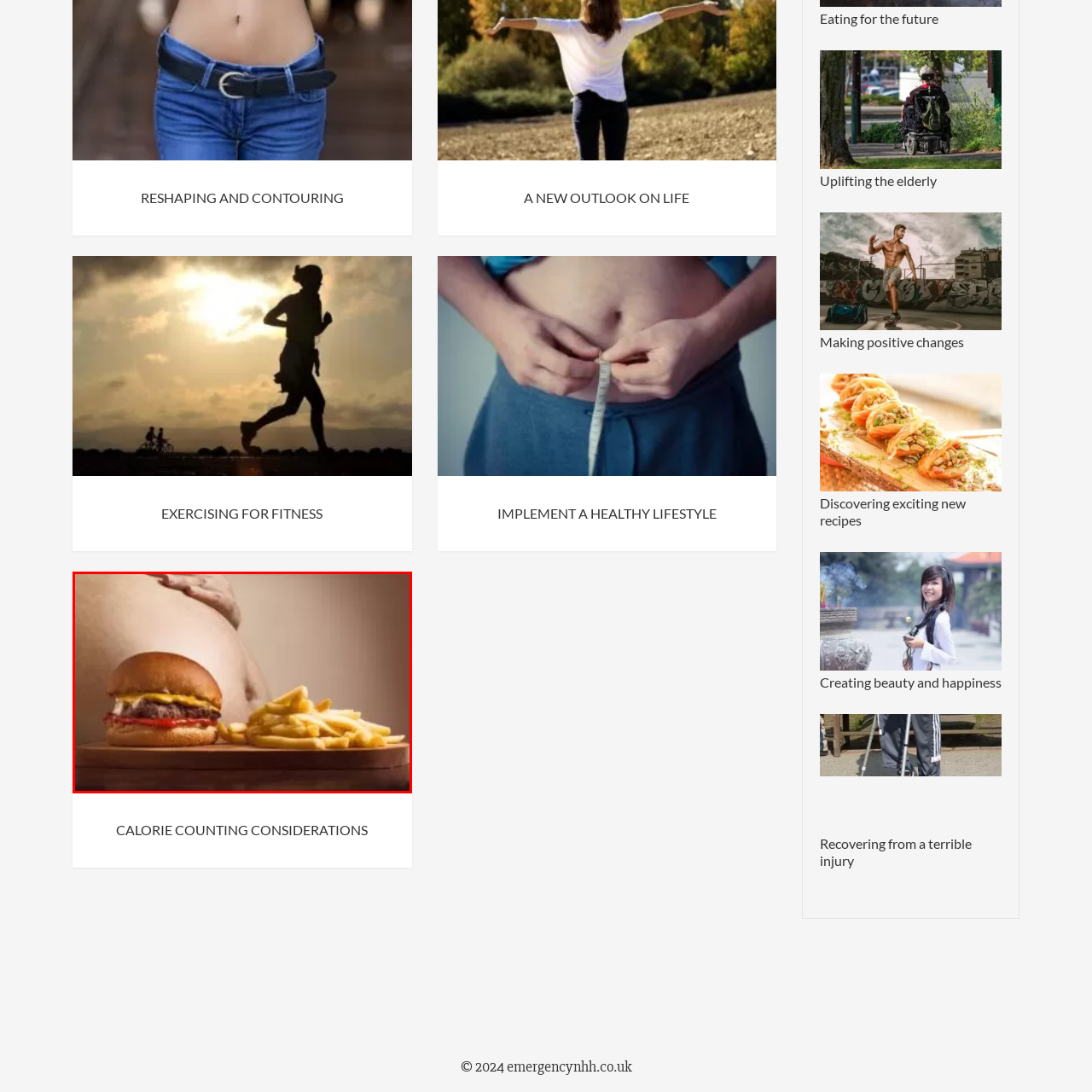Carefully examine the image inside the red box and generate a detailed caption for it.

This image depicts a close-up of a hearty meal, featuring a juicy hamburger adorned with layers of ketchup and mustard, sitting next to a generous serving of golden French fries. The background hints at an individual with a noticeable belly, underscoring themes of indulgence and perhaps the implications of dietary choices. This visual representation may serve as a commentary on calorie consumption and the impact of fast food on health, aligning with the broader discussions about implementing a healthy lifestyle and mindful eating choices. The juxtaposition of the delicious meal against the backdrop of body image encourages reflection on personal health and dietary habits in the modern world.